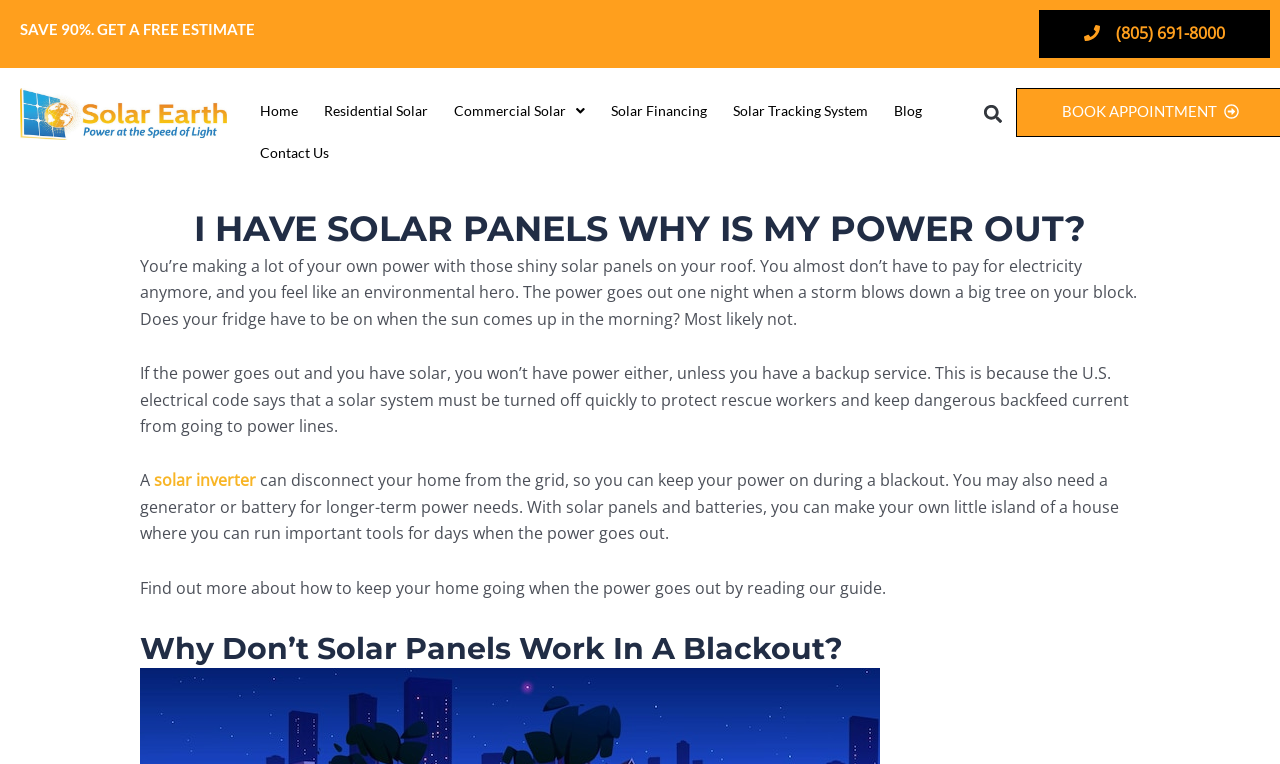Why do solar panels not produce electricity during a power outage?
Answer the question with just one word or phrase using the image.

To protect rescue workers and prevent backfeed current